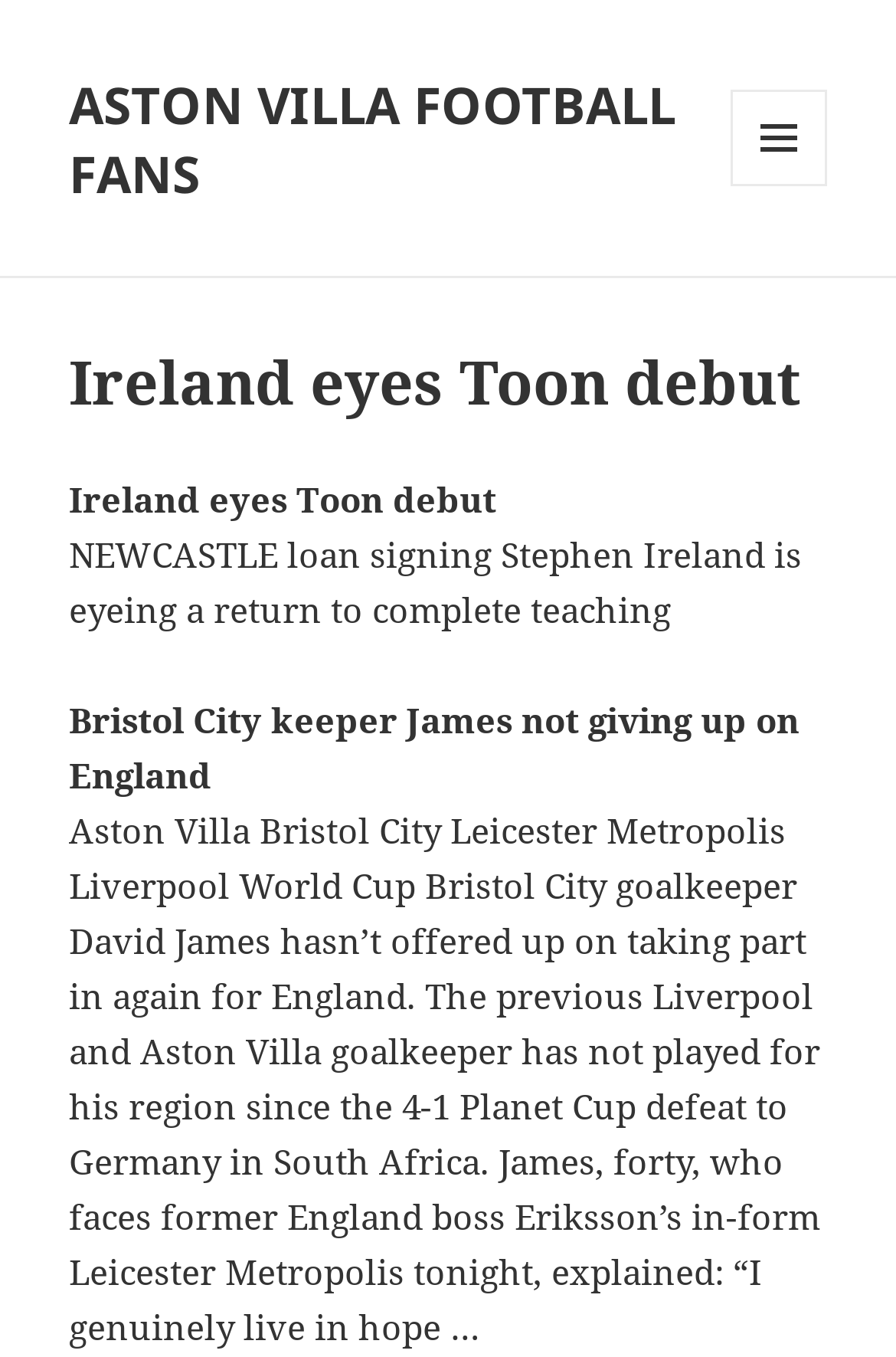Which team did David James play for previously?
Based on the image, provide your answer in one word or phrase.

Liverpool and Aston Villa